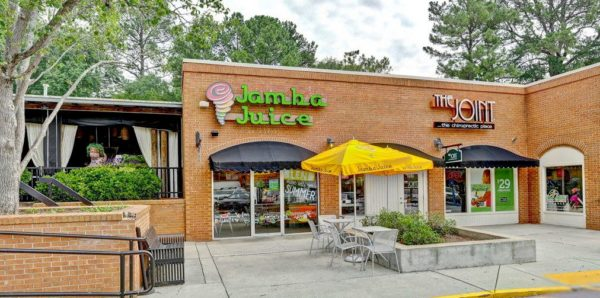Refer to the image and offer a detailed explanation in response to the question: What is the color of the umbrella?

The question asks about the color of the umbrella in the outdoor seating area of the Jamba Juice location. Upon examining the caption, it is mentioned that the seating area is 'adorned with several tables and chairs beneath a bright yellow umbrella'. Therefore, the answer is yellow.